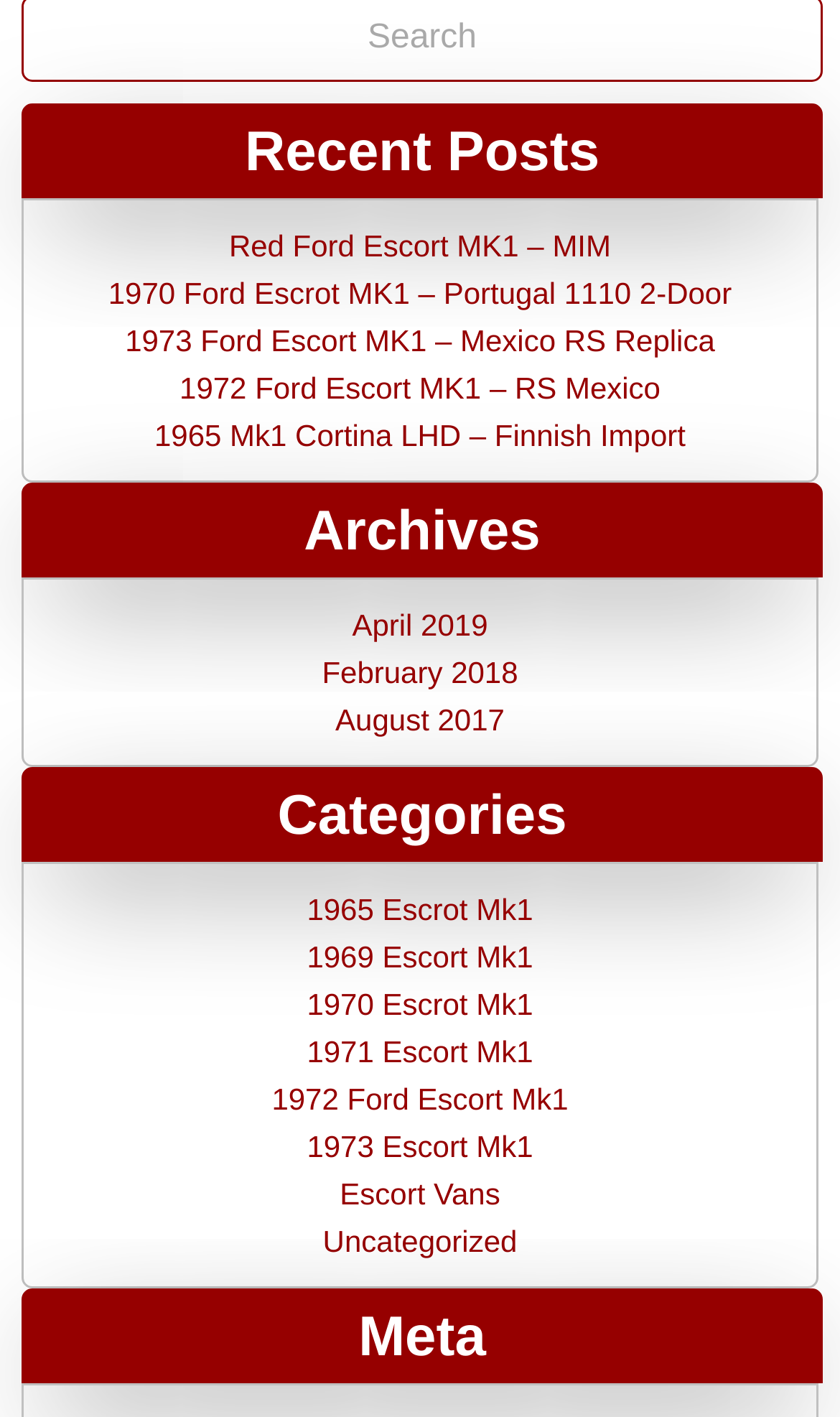How many posts are listed under 'Recent Posts'?
Answer the question with a single word or phrase derived from the image.

5